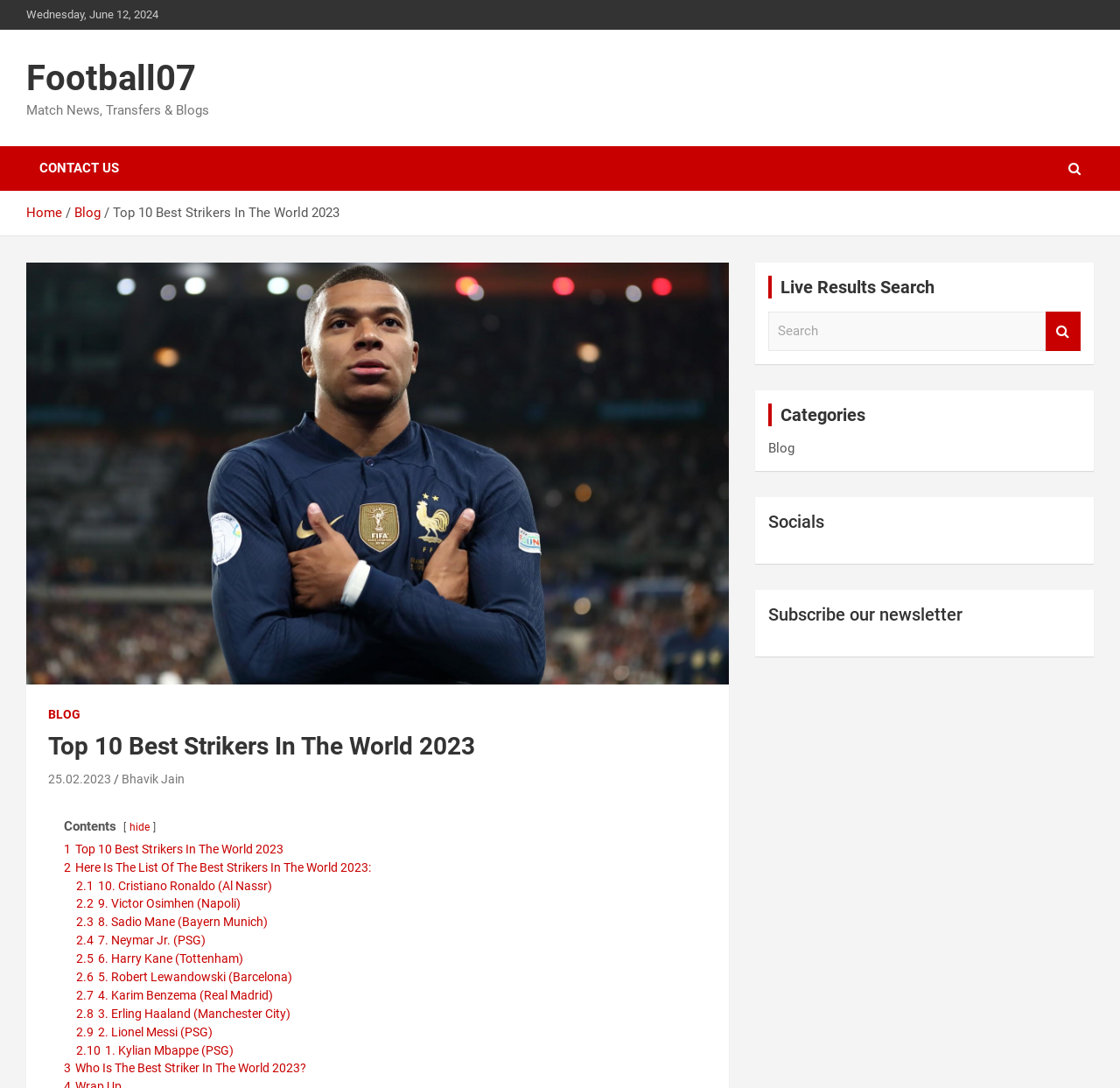What is the ranking of Cristiano Ronaldo in the list?
Using the screenshot, give a one-word or short phrase answer.

10